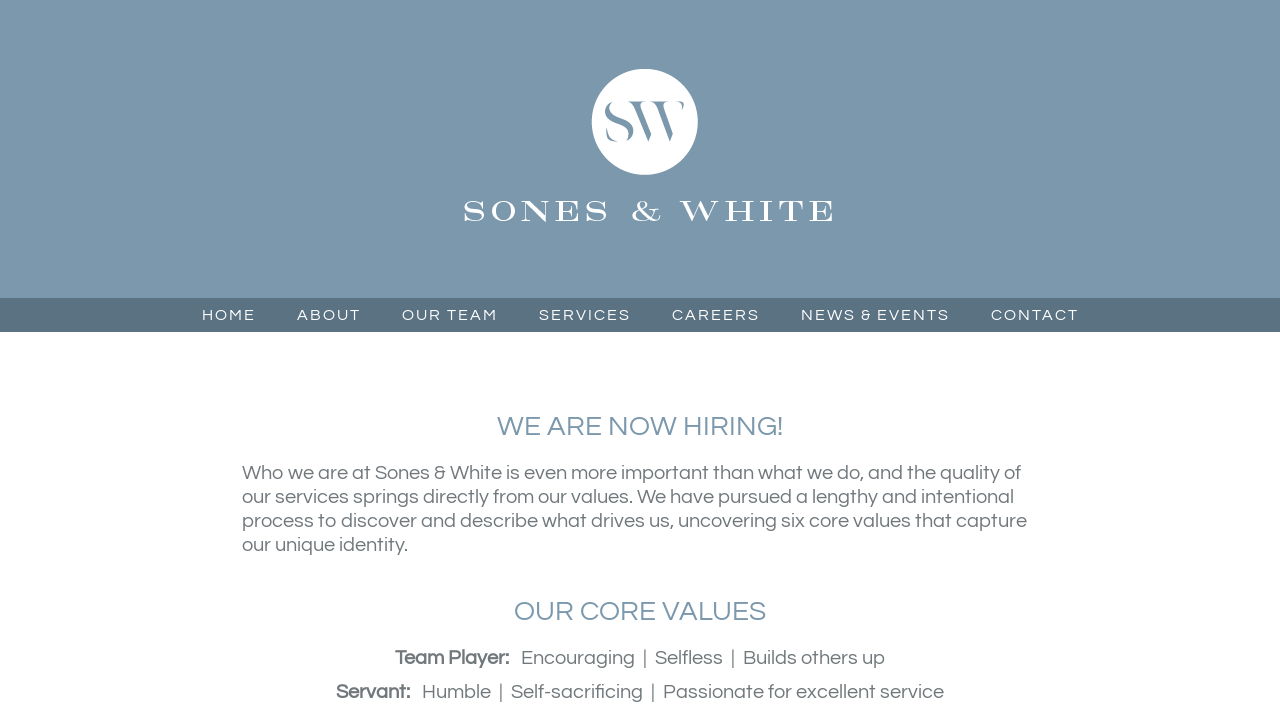Construct a comprehensive caption that outlines the webpage's structure and content.

The webpage is about the careers section of Sones & White. At the top, there is a logo of Sones & White, which is an image accompanied by a link with the same name. Below the logo, there is a navigation menu with seven links: HOME, ABOUT, OUR TEAM, SERVICES, CAREERS, NEWS & EVENTS, and CONTACT. These links are aligned horizontally and take up about half of the screen's width.

The main content of the page starts with a heading "WE ARE NOW HIRING!" followed by a paragraph of text that describes the company's values and how they relate to the services they provide. This text is positioned below the navigation menu and takes up about two-thirds of the screen's width.

Further down, there is another heading "OUR CORE VALUES" followed by two sections that describe the company's core values. The first section is about being a "Team Player" and lists three qualities: Encouraging, Selfless, and Builds others up. The second section is about being a "Servant" and lists three qualities: Humble, Self-sacrificing, and Passionate for excellent service. These sections are positioned below the previous text and take up about half of the screen's width.